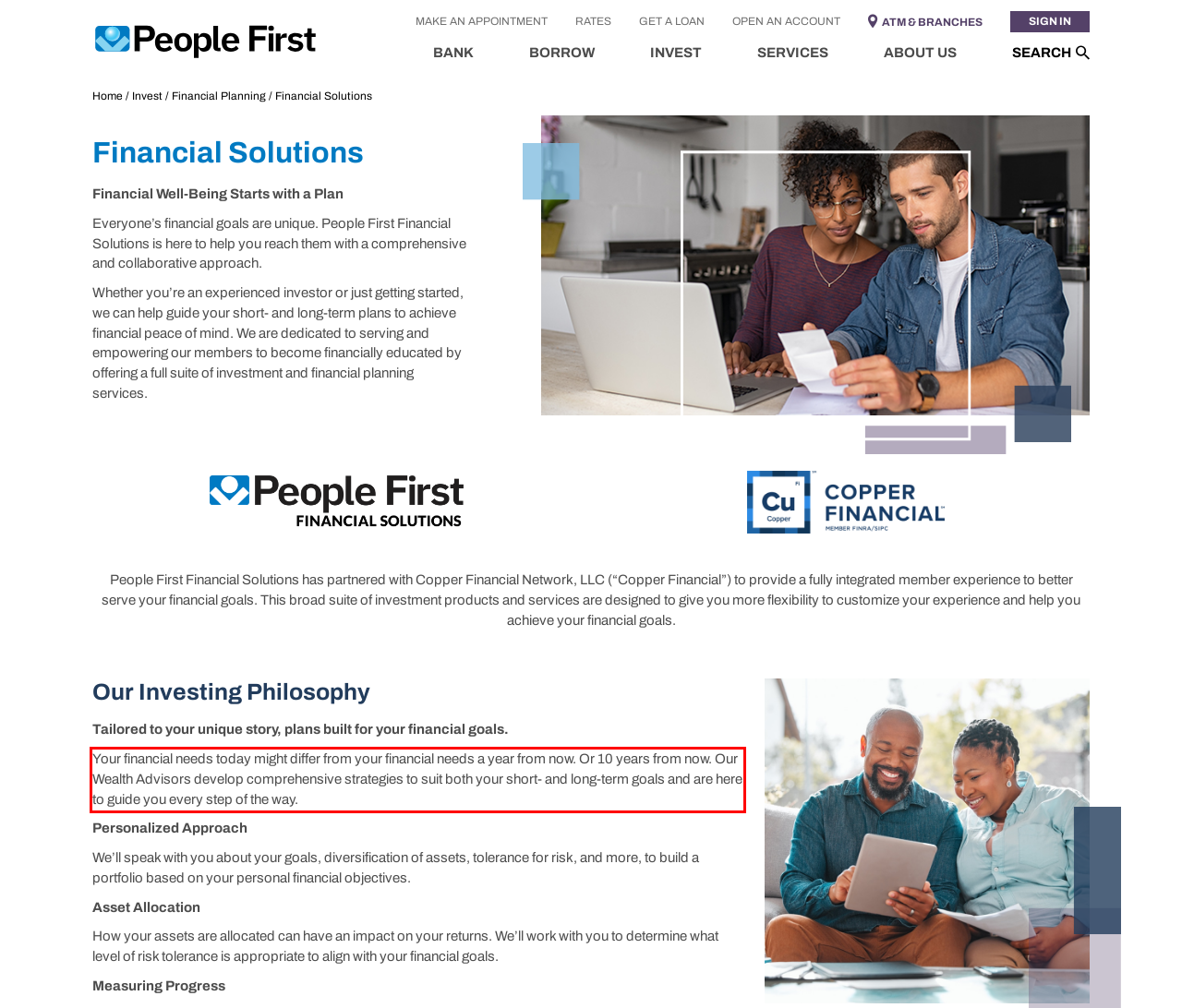You have a screenshot of a webpage, and there is a red bounding box around a UI element. Utilize OCR to extract the text within this red bounding box.

Your financial needs today might differ from your financial needs a year from now. Or 10 years from now. Our Wealth Advisors develop comprehensive strategies to suit both your short- and long-term goals and are here to guide you every step of the way.